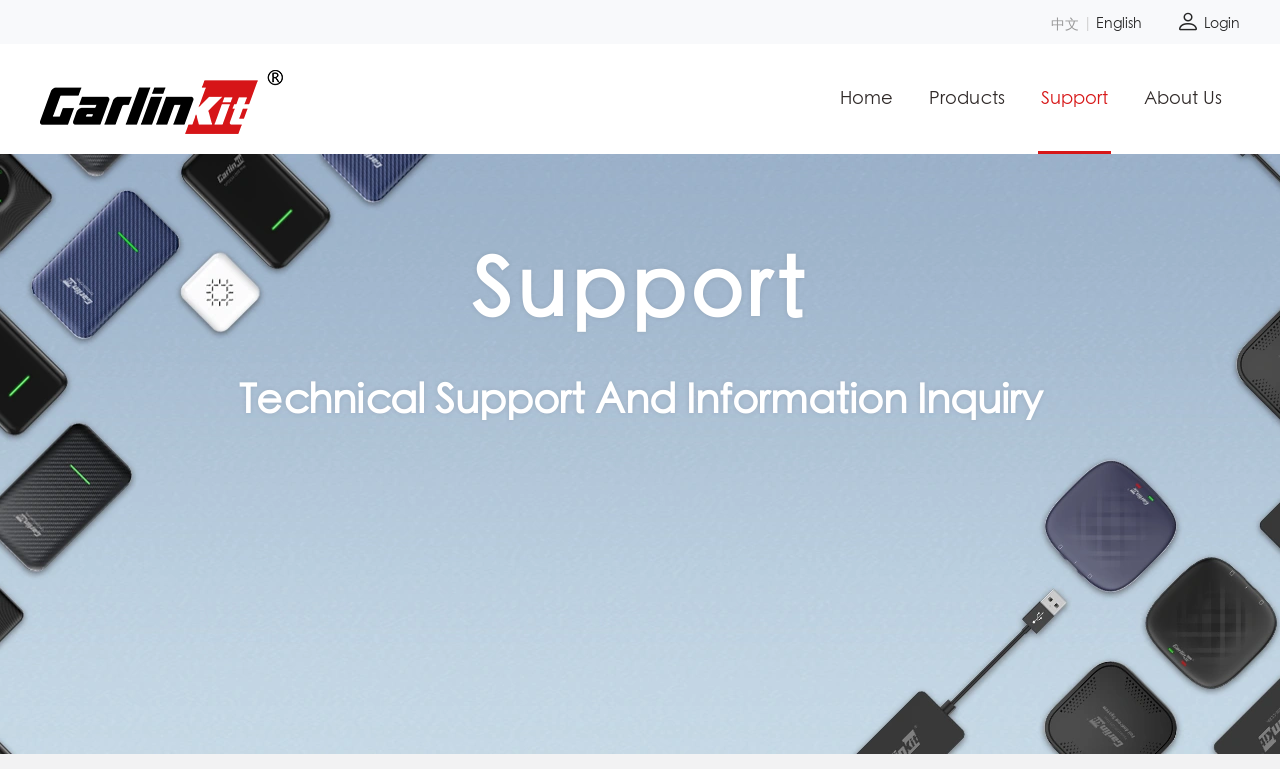What is the purpose of the 'Support' section?
Look at the screenshot and provide an in-depth answer.

The purpose of the 'Support' section is for technical support and information inquiry because the static text 'Technical Support And Information Inquiry' is displayed below the 'Support' link, indicating that this section is for users to get technical support and inquire about information.